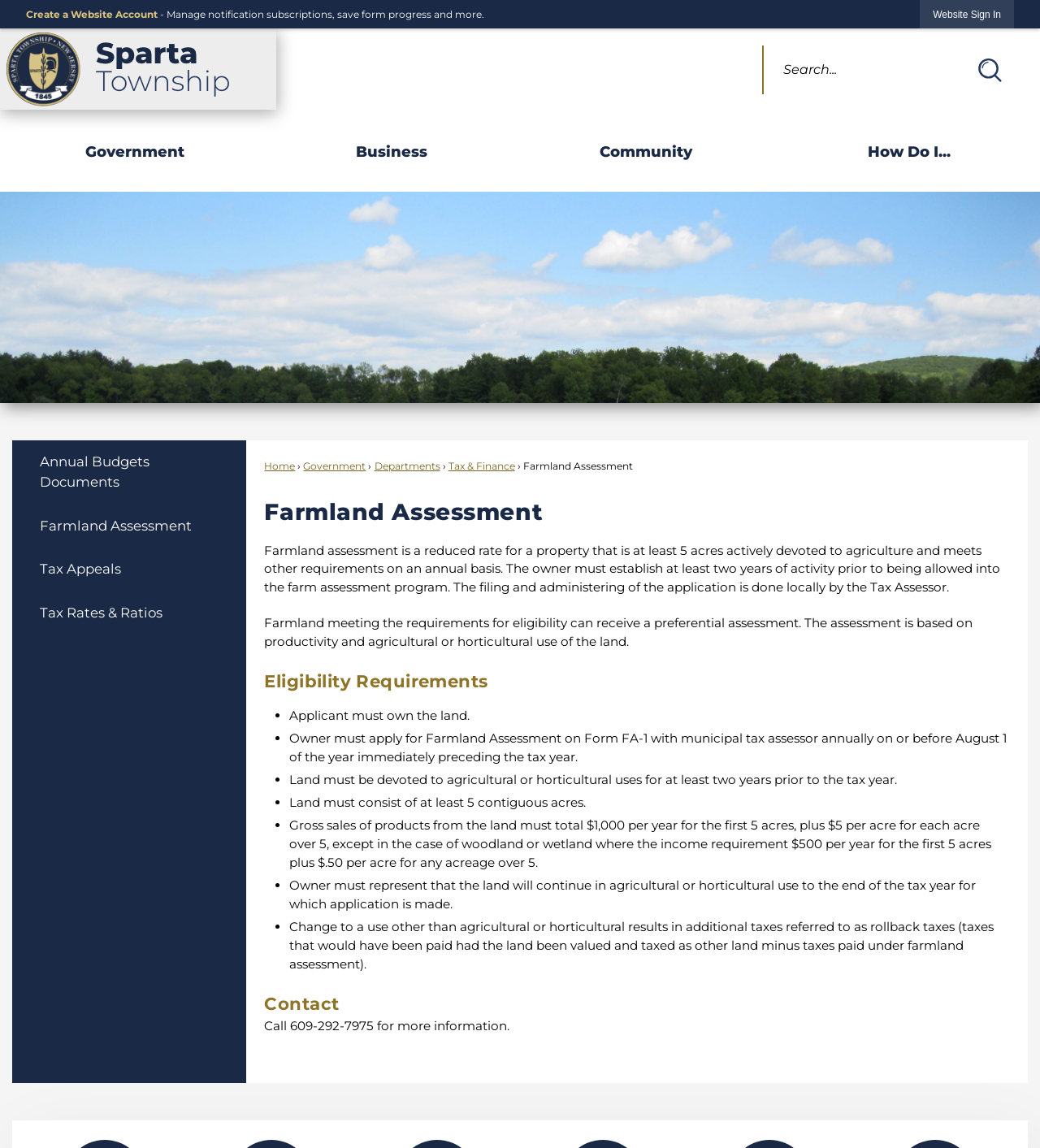What is the deadline for applying for farmland assessment?
Examine the image and provide an in-depth answer to the question.

The webpage states that the owner must apply for Farmland Assessment on Form FA-1 with the municipal tax assessor annually on or before August 1 of the year immediately preceding the tax year. This indicates that the deadline for applying for farmland assessment is August 1 of the preceding year.